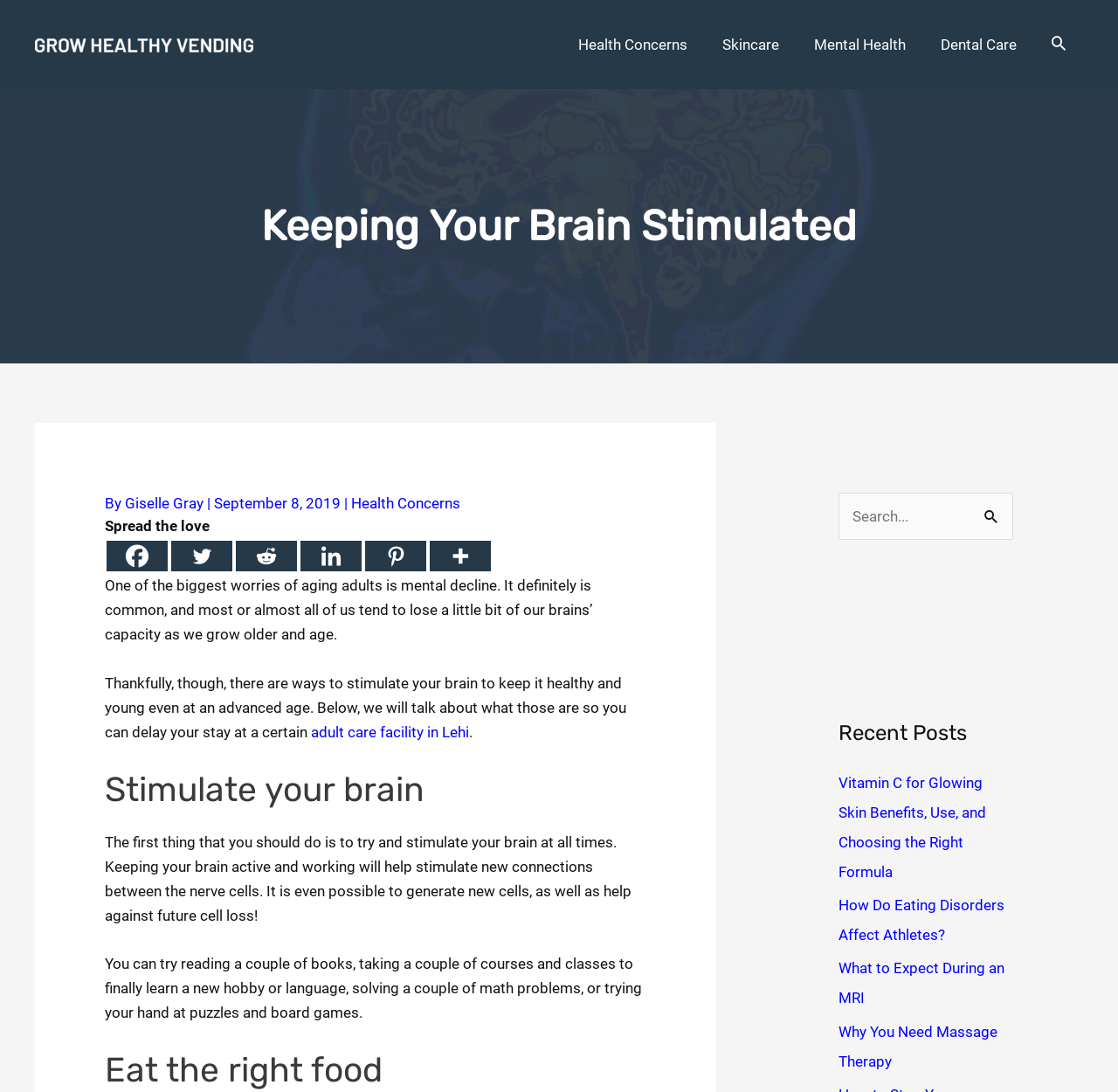What is the author's name?
Look at the screenshot and respond with a single word or phrase.

Giselle Gray